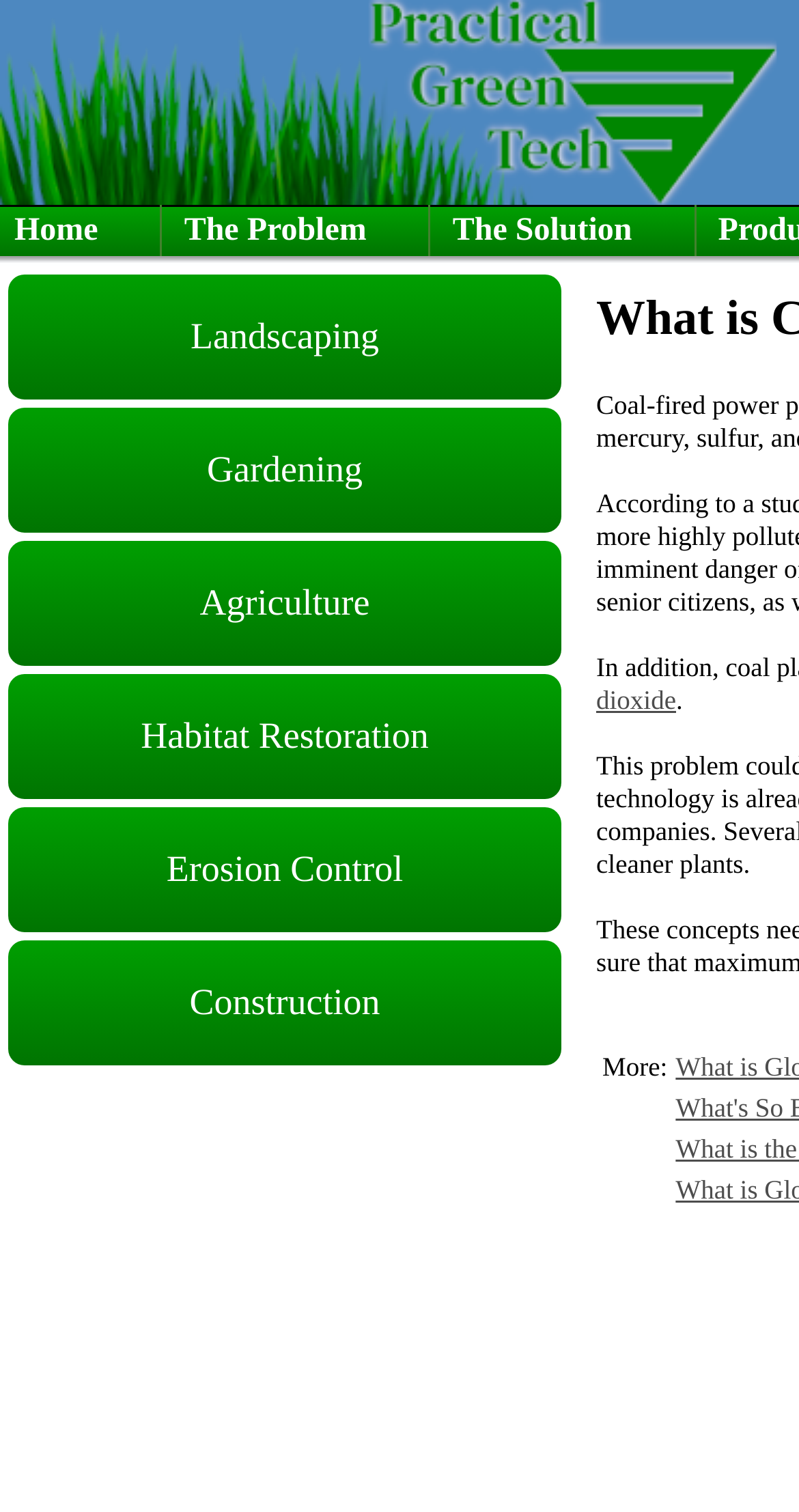Provide the bounding box coordinates of the HTML element this sentence describes: "Gardening". The bounding box coordinates consist of four float numbers between 0 and 1, i.e., [left, top, right, bottom].

[0.01, 0.27, 0.703, 0.352]